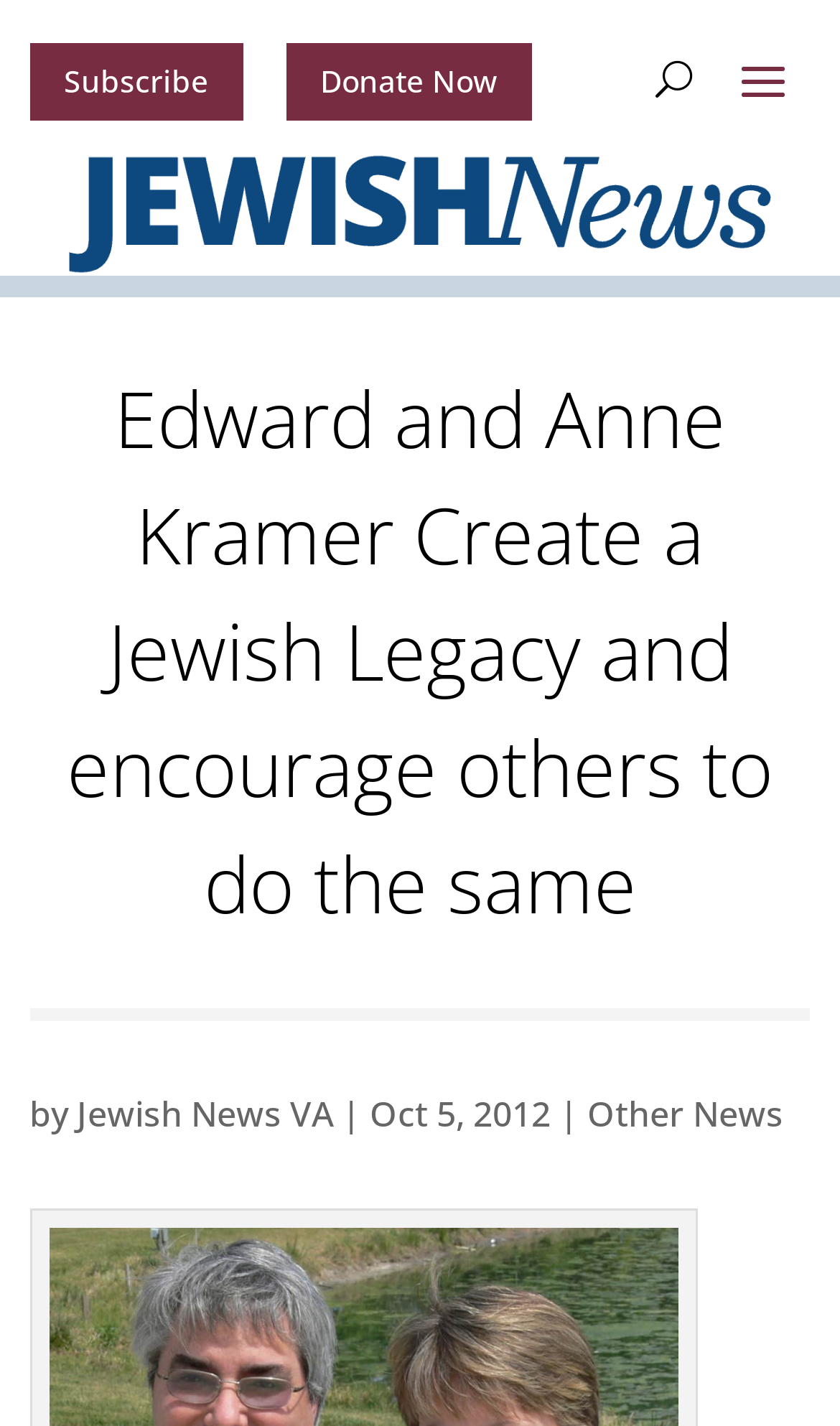Using the provided element description, identify the bounding box coordinates as (top-left x, top-left y, bottom-right x, bottom-right y). Ensure all values are between 0 and 1. Description: Subscribe

[0.035, 0.03, 0.289, 0.085]